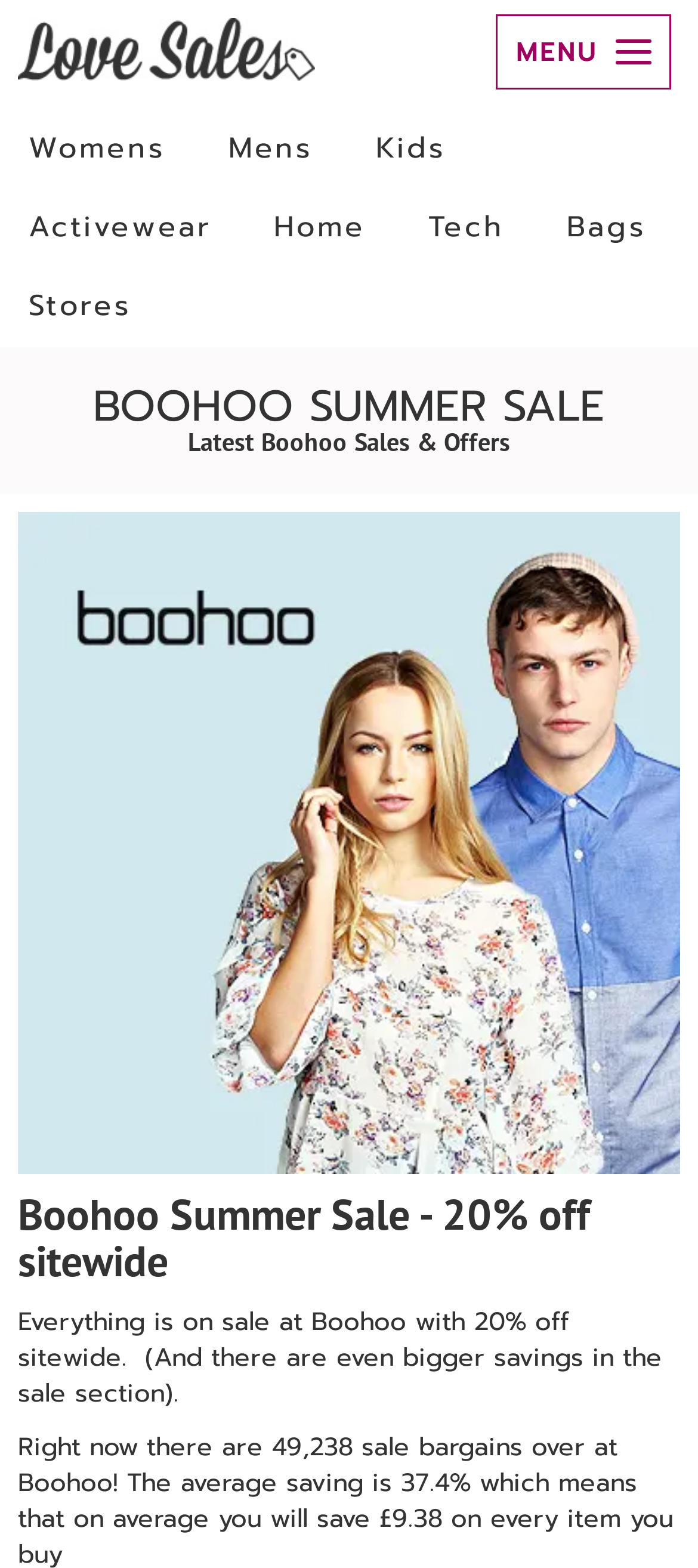Respond to the following question with a brief word or phrase:
How many categories are available in the menu?

8